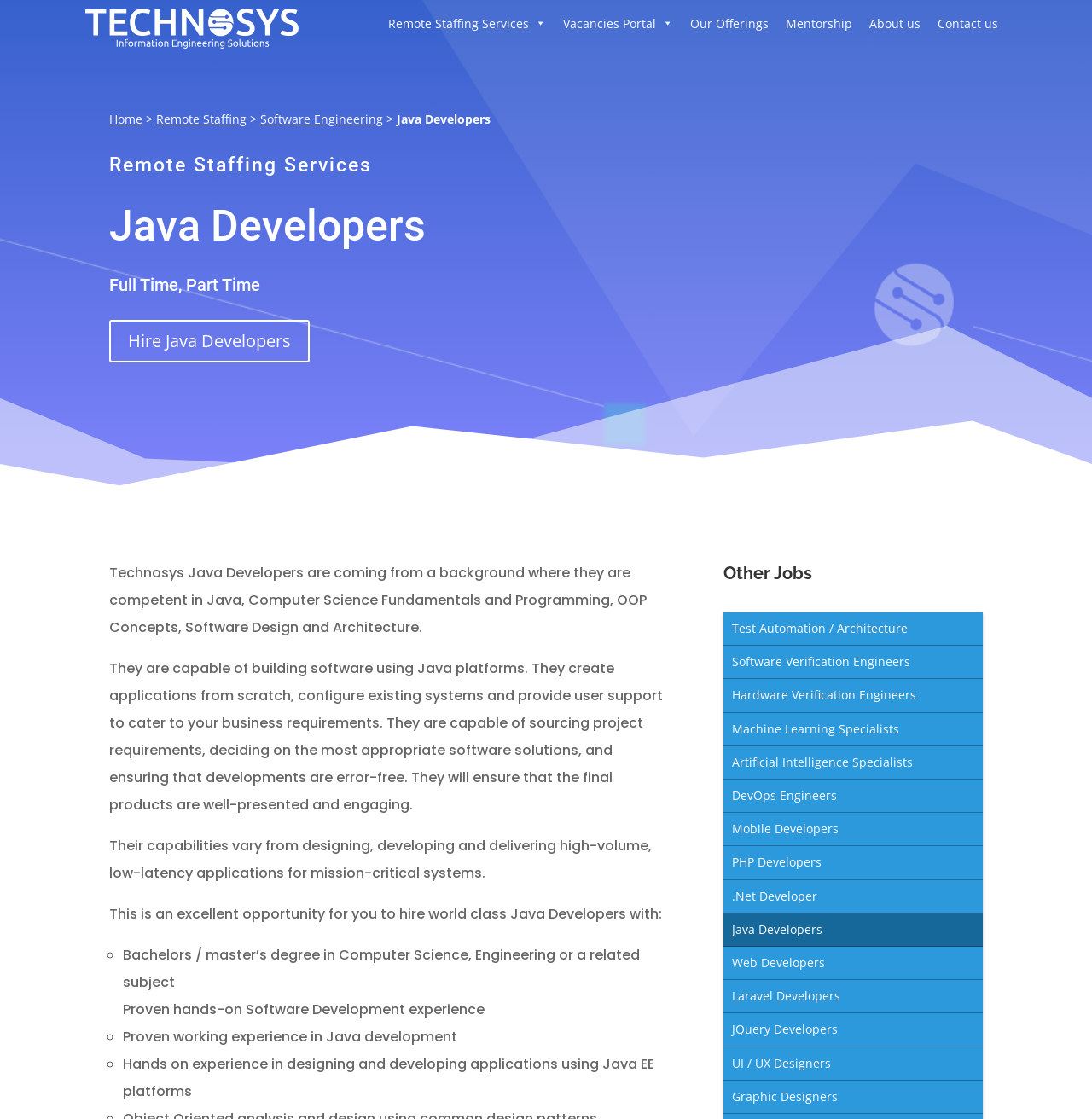Highlight the bounding box coordinates of the element you need to click to perform the following instruction: "Click the 'HOME' link."

None